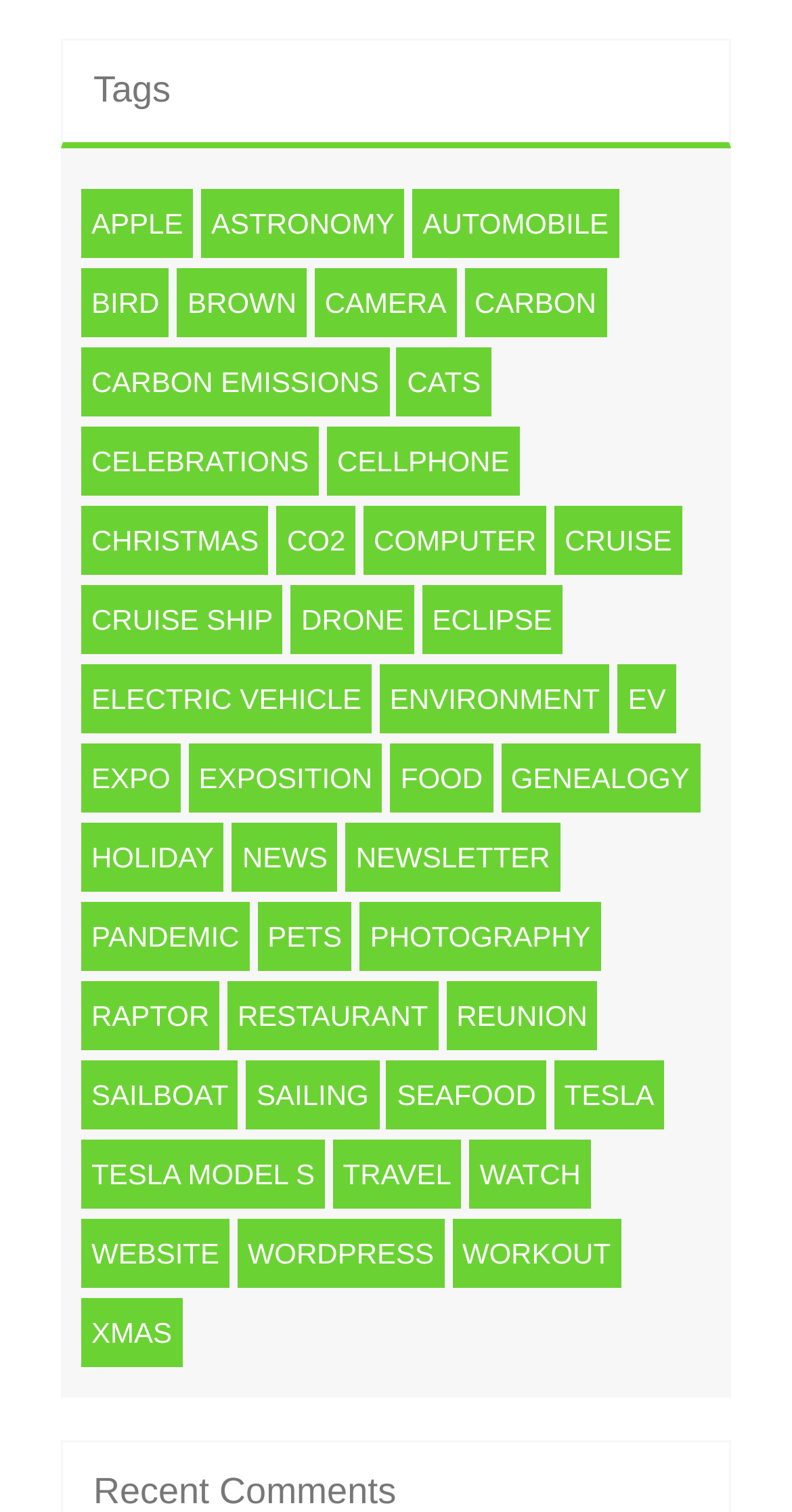Return the bounding box coordinates of the UI element that corresponds to this description: "expo". The coordinates must be given as four float numbers in the range of 0 and 1, [left, top, right, bottom].

[0.103, 0.491, 0.228, 0.537]